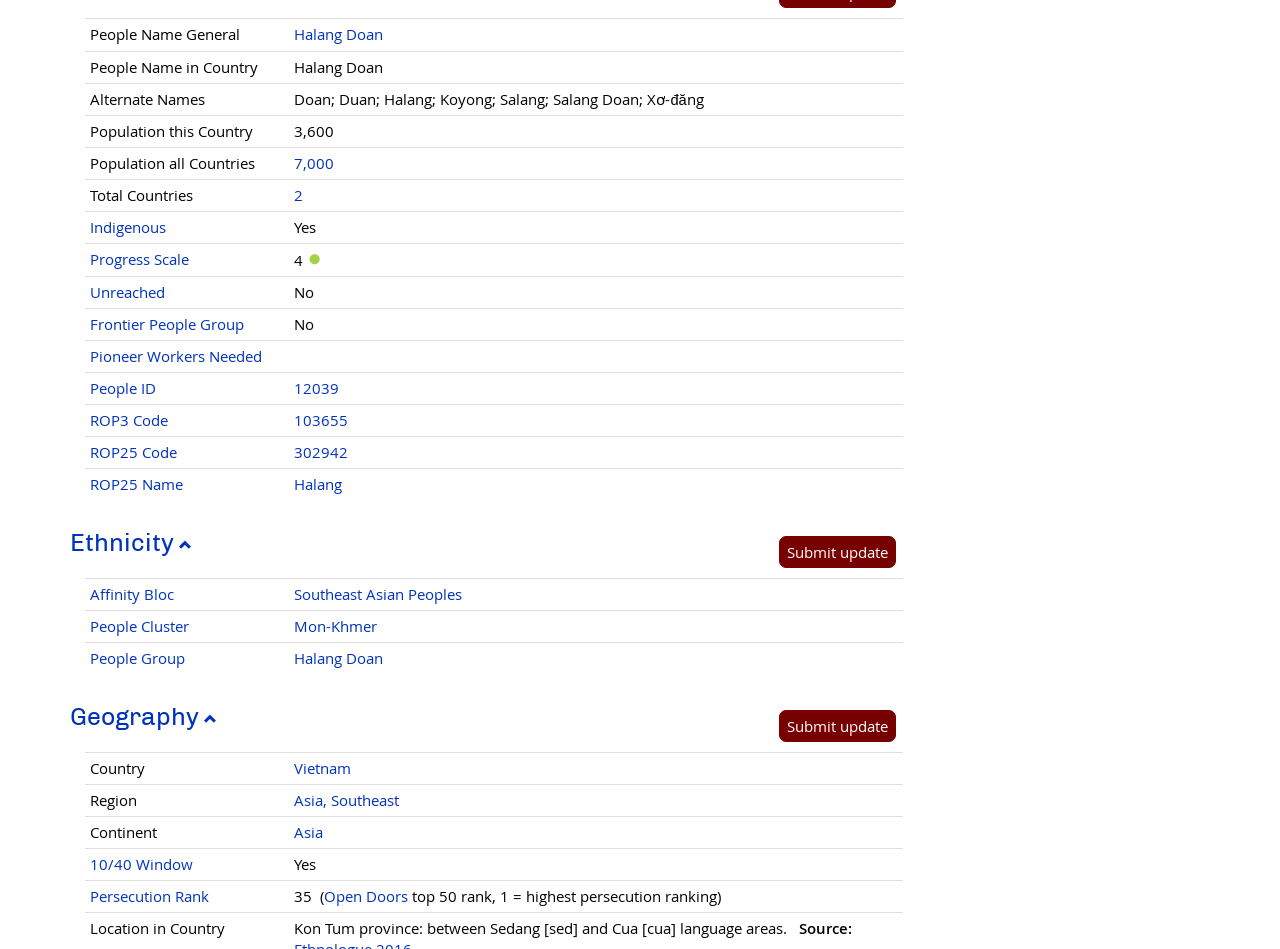Is the Halang Doan people group indigenous?
Based on the image, answer the question with a single word or brief phrase.

Yes